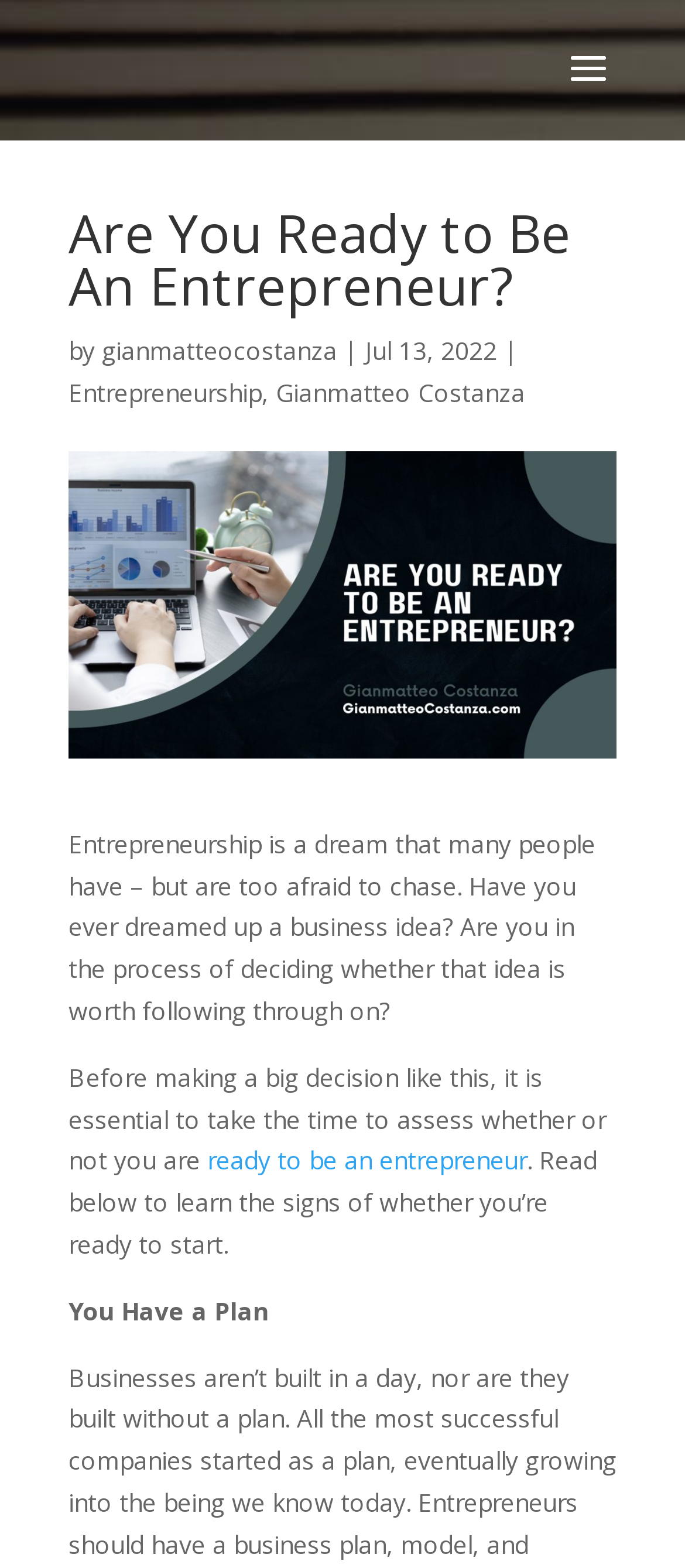Find the bounding box of the web element that fits this description: "Entrepreneurship".

[0.1, 0.239, 0.382, 0.261]